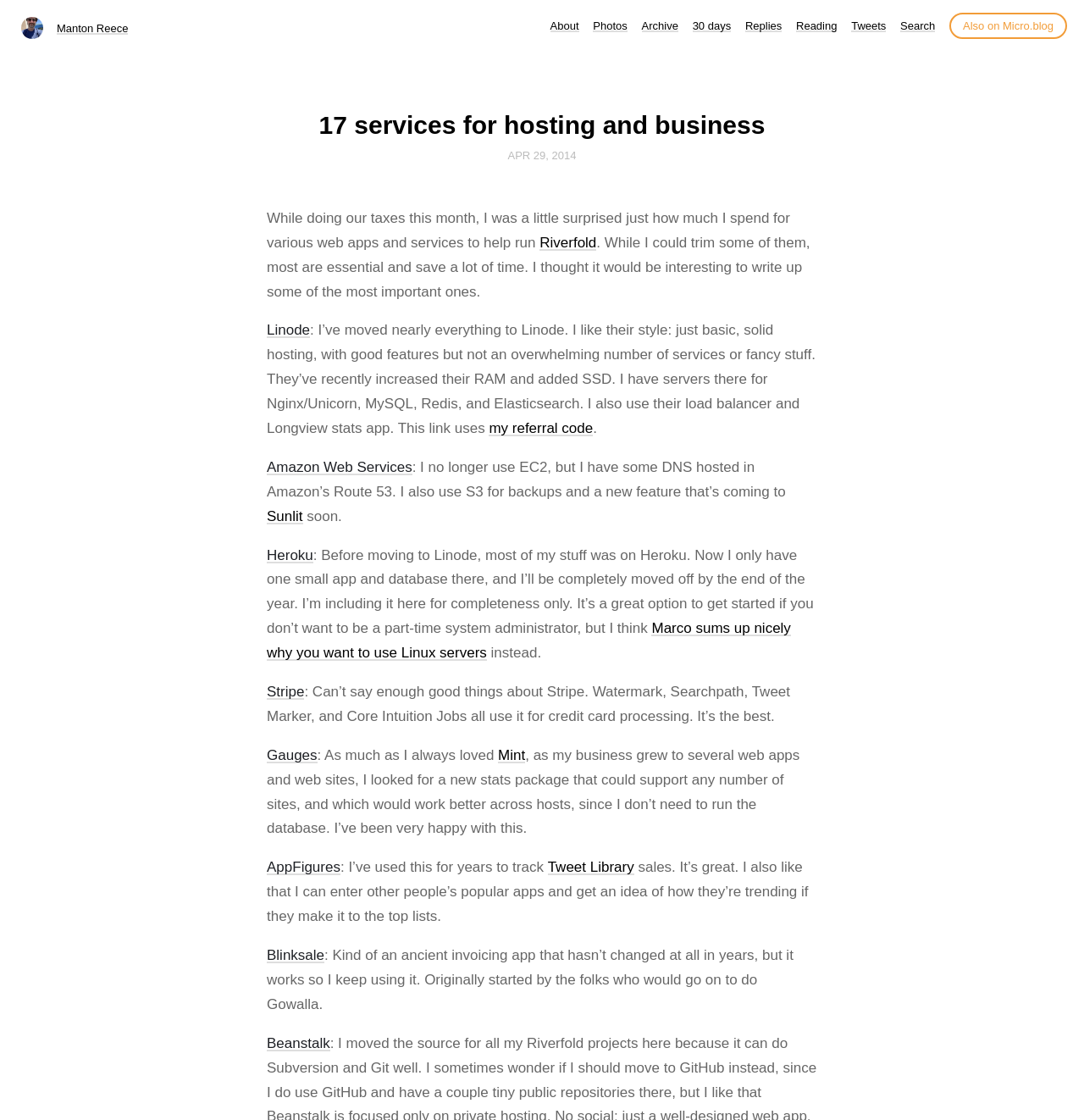What is Stripe used for?
Please provide a single word or phrase answer based on the image.

Credit card processing